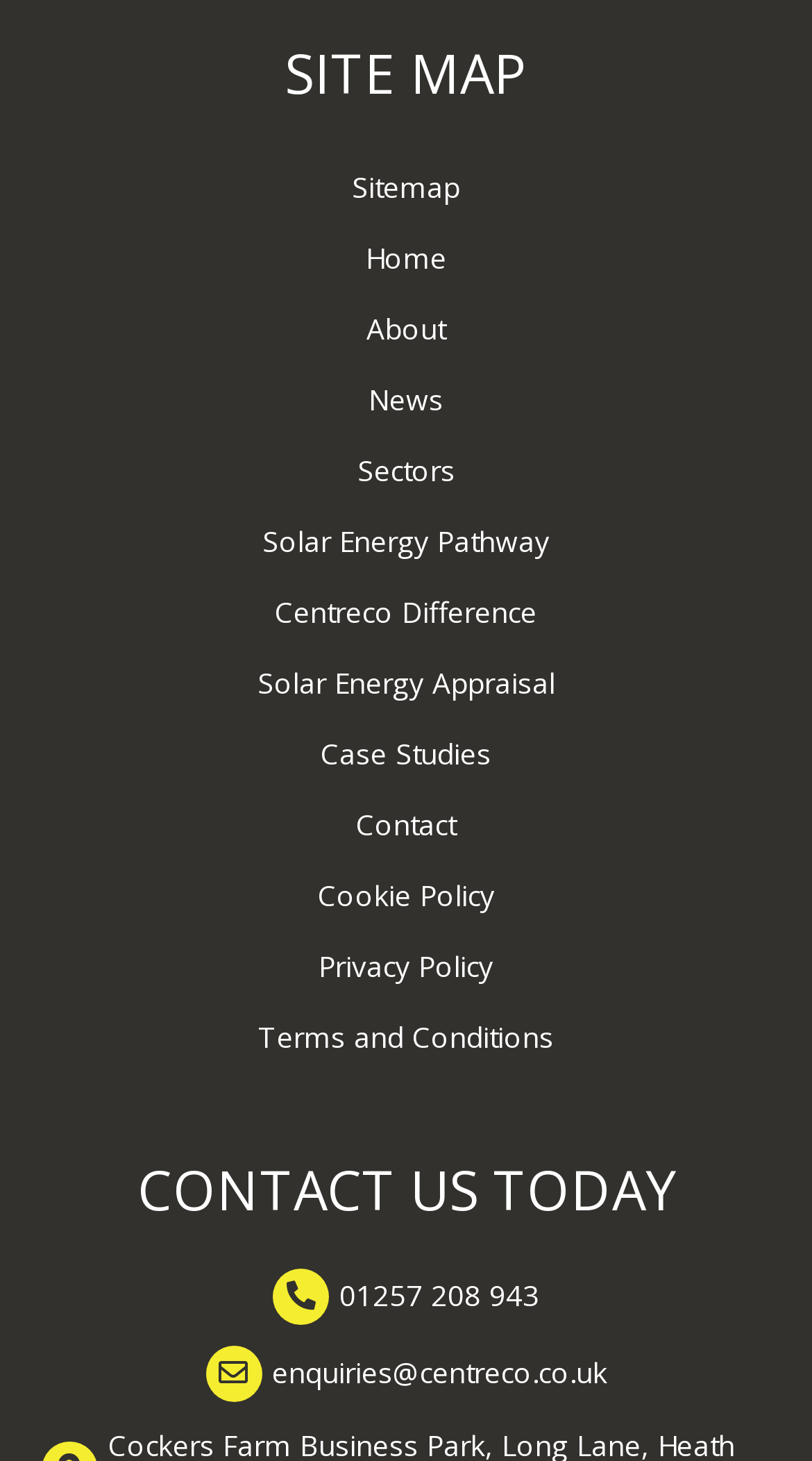Please identify the bounding box coordinates of the clickable element to fulfill the following instruction: "call 01257 208 943". The coordinates should be four float numbers between 0 and 1, i.e., [left, top, right, bottom].

[0.051, 0.868, 0.949, 0.906]